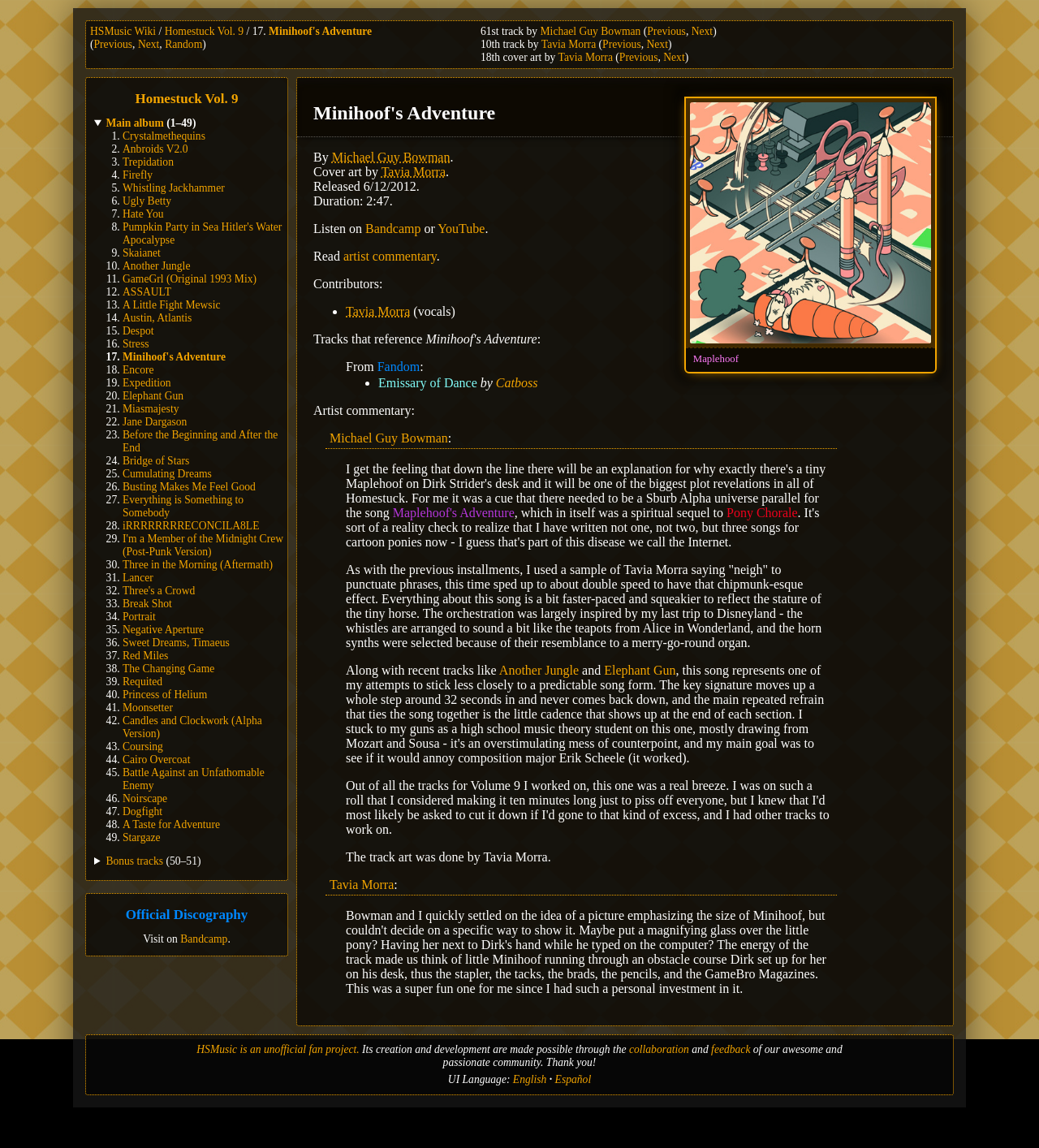Predict the bounding box coordinates of the area that should be clicked to accomplish the following instruction: "View the 'Homestuck Vol. 9' album details". The bounding box coordinates should consist of four float numbers between 0 and 1, i.e., [left, top, right, bottom].

[0.087, 0.079, 0.273, 0.094]